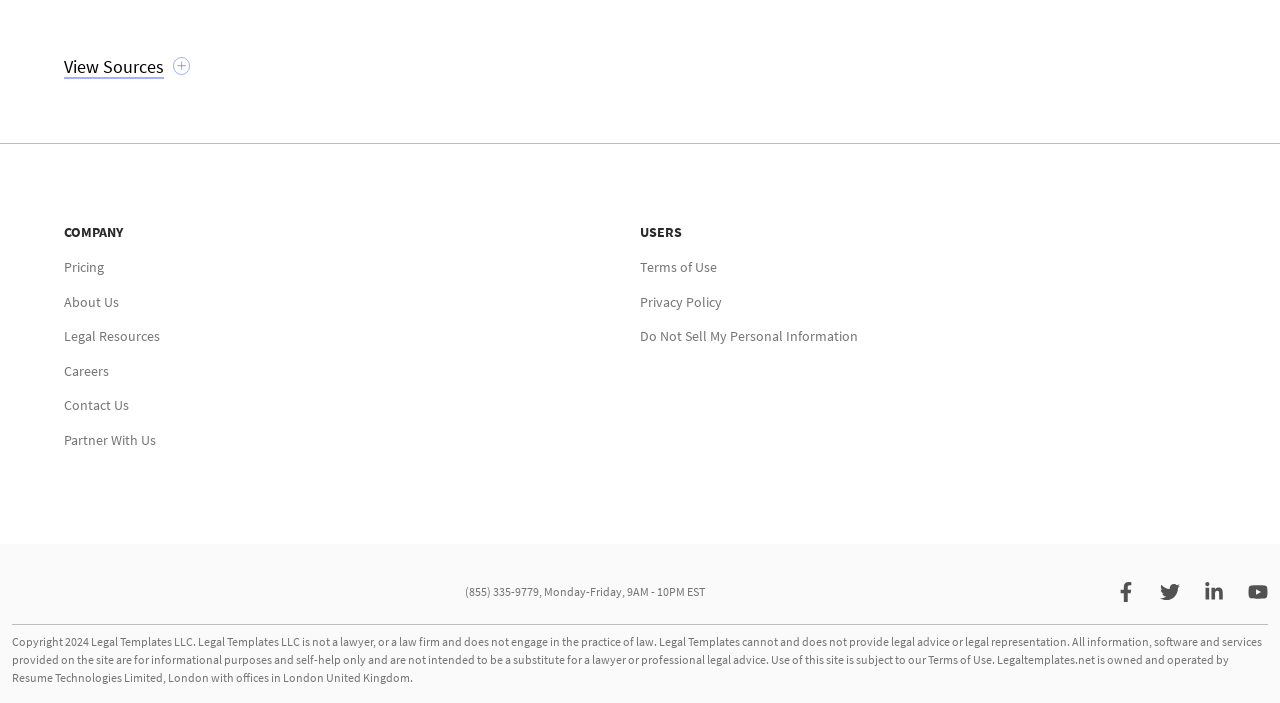How many social media links are at the bottom right?
Based on the content of the image, thoroughly explain and answer the question.

I found the number of social media links by looking at the link elements 'Facebook', 'Twitter', 'LinkedIn', and 'YouTube' located at the bottom right of the webpage, which indicates that there are 4 social media links.